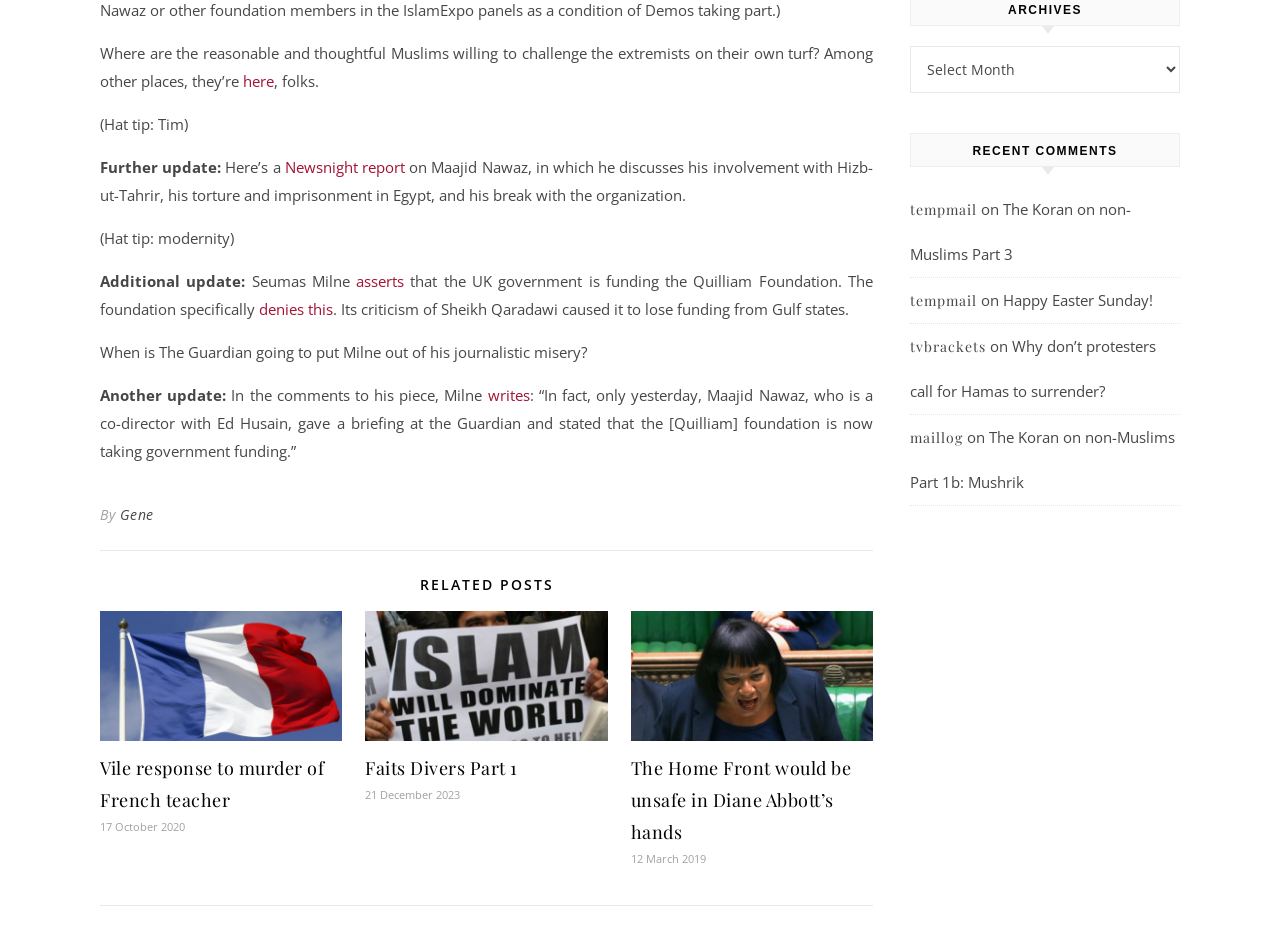Please specify the bounding box coordinates for the clickable region that will help you carry out the instruction: "read the previous post".

None